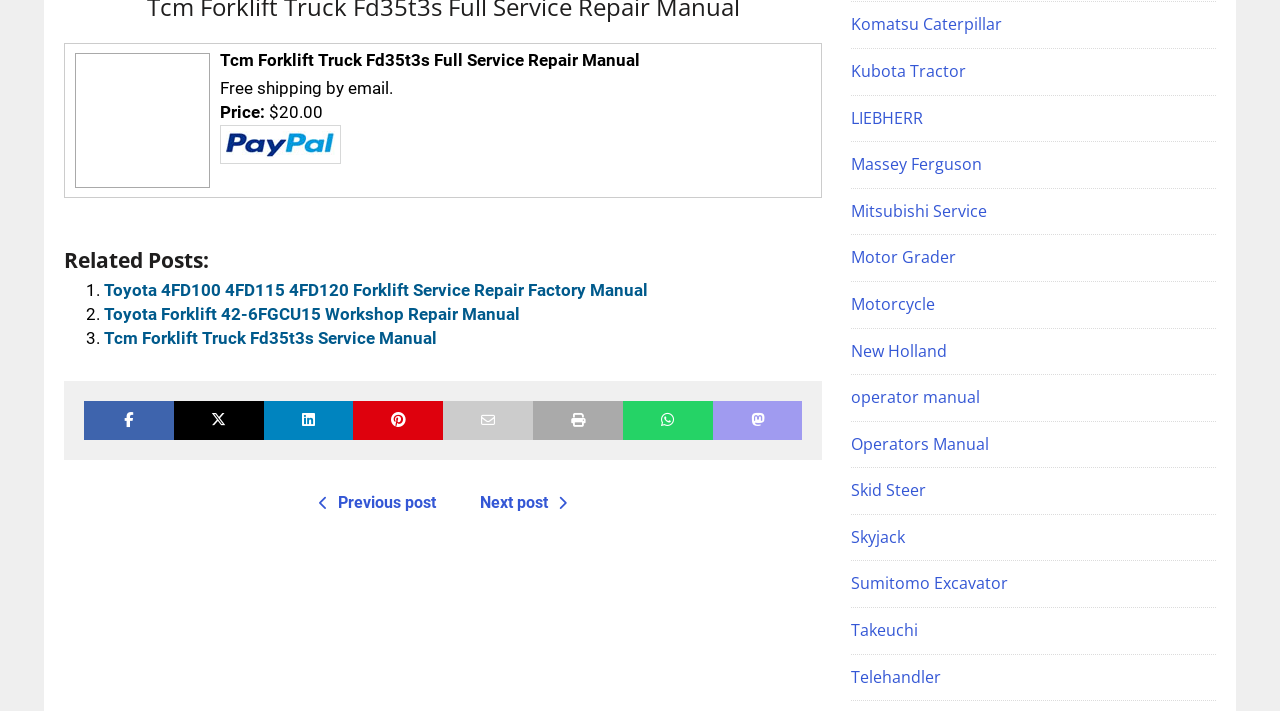Using the provided element description "Motorcycle", determine the bounding box coordinates of the UI element.

[0.665, 0.412, 0.731, 0.443]